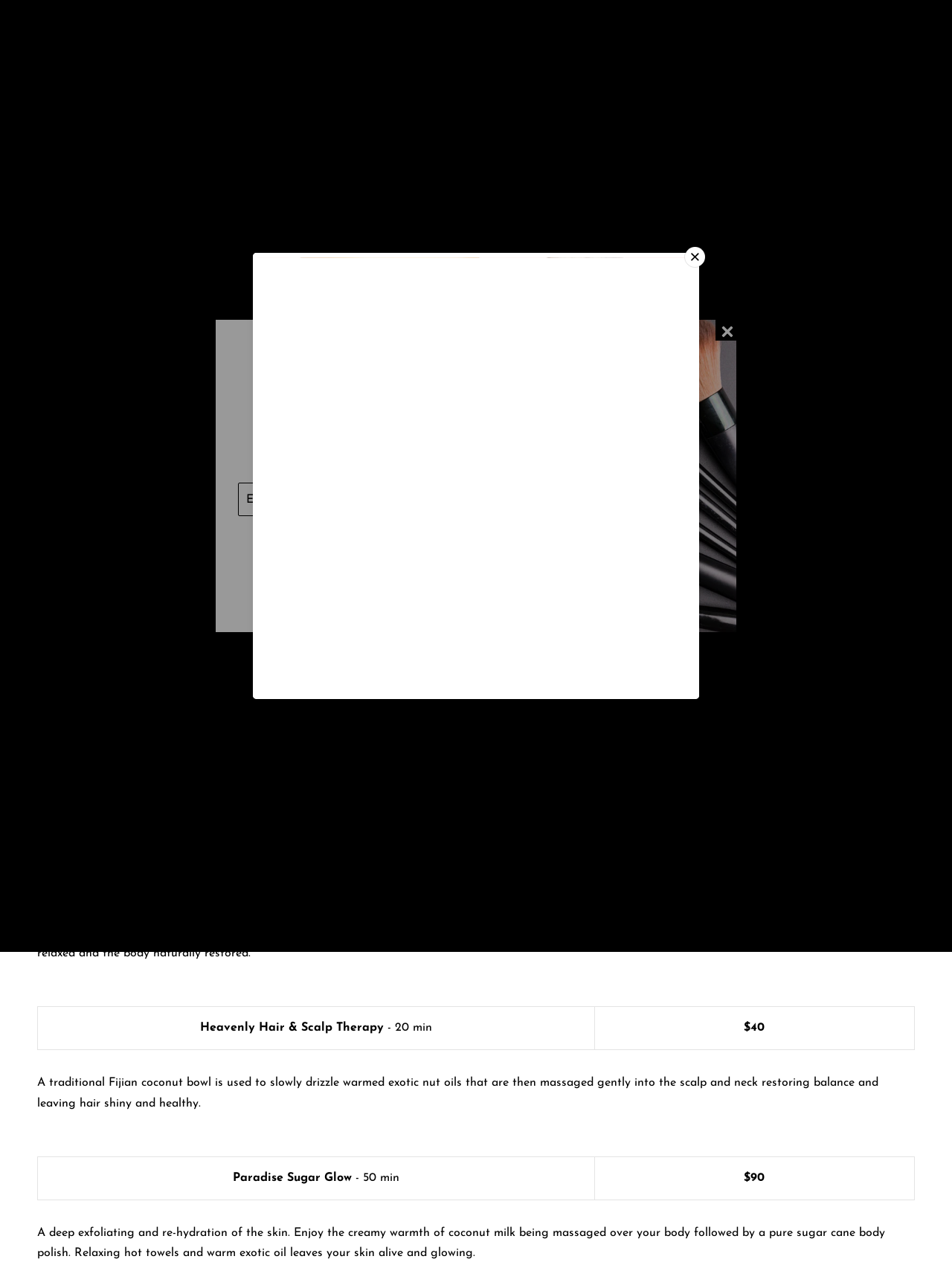Can you determine the bounding box coordinates of the area that needs to be clicked to fulfill the following instruction: "View Fiji Me Escapes treatments"?

[0.306, 0.137, 0.394, 0.179]